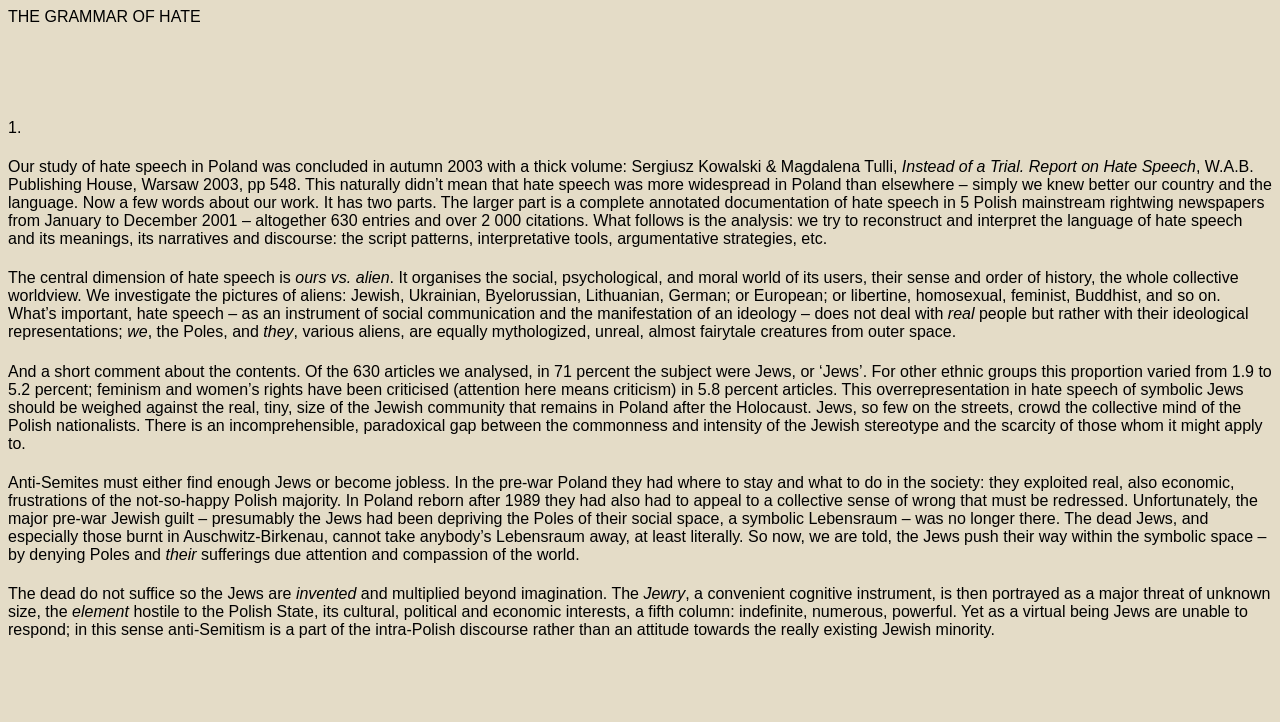Explain in detail what you observe on this webpage.

This webpage appears to be an academic article or research paper about hate speech, specifically in the context of Poland. The title "THE GRAMMAR OF HATE" is prominently displayed at the top of the page. 

Below the title, there is a brief introduction to the study, which was conducted in Poland in 2003. The study analyzed hate speech in five Polish mainstream right-wing newspapers from January to December 2001, resulting in 630 entries and over 2,000 citations. 

The article then delves into the analysis of hate speech, exploring its language, narratives, and discourse. The central dimension of hate speech is identified as "ours vs. alien," which organizes the social, psychological, and moral world of its users. The article examines how hate speech deals with ideological representations rather than real people.

Further down the page, the article discusses the contents of the analyzed articles, noting that 71% of them were about Jews or "Jews," while other ethnic groups were mentioned in smaller proportions. The article highlights the paradoxical gap between the commonness and intensity of the Jewish stereotype and the scarcity of the Jewish community in Poland.

The rest of the article continues to explore the themes of anti-Semitism, the symbolic space, and the collective sense of wrong in Poland. The text is dense and academic, suggesting that the webpage is intended for an audience with a background in sociology, psychology, or a related field.